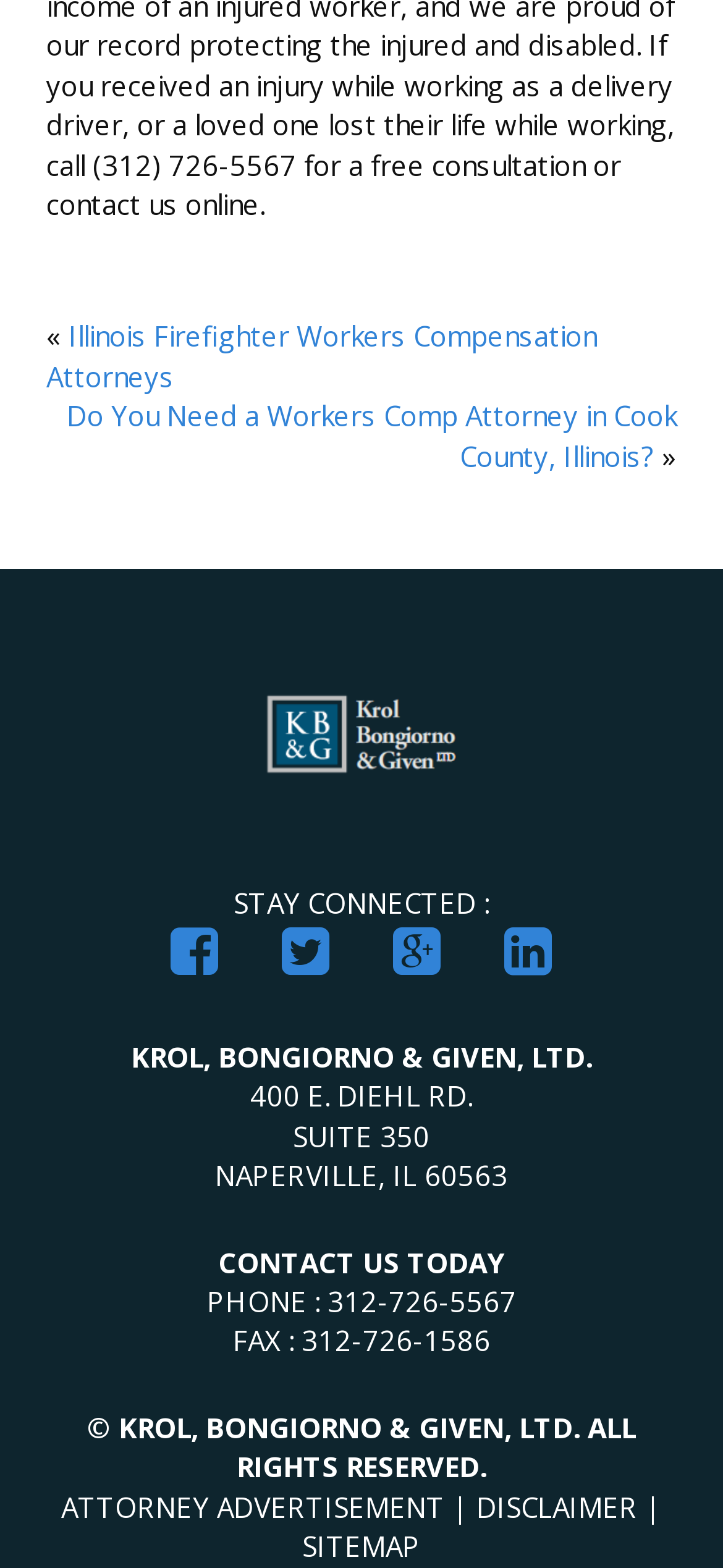Can you pinpoint the bounding box coordinates for the clickable element required for this instruction: "Click on the link to learn about Illinois Firefighter Workers Compensation Attorneys"? The coordinates should be four float numbers between 0 and 1, i.e., [left, top, right, bottom].

[0.064, 0.203, 0.826, 0.252]